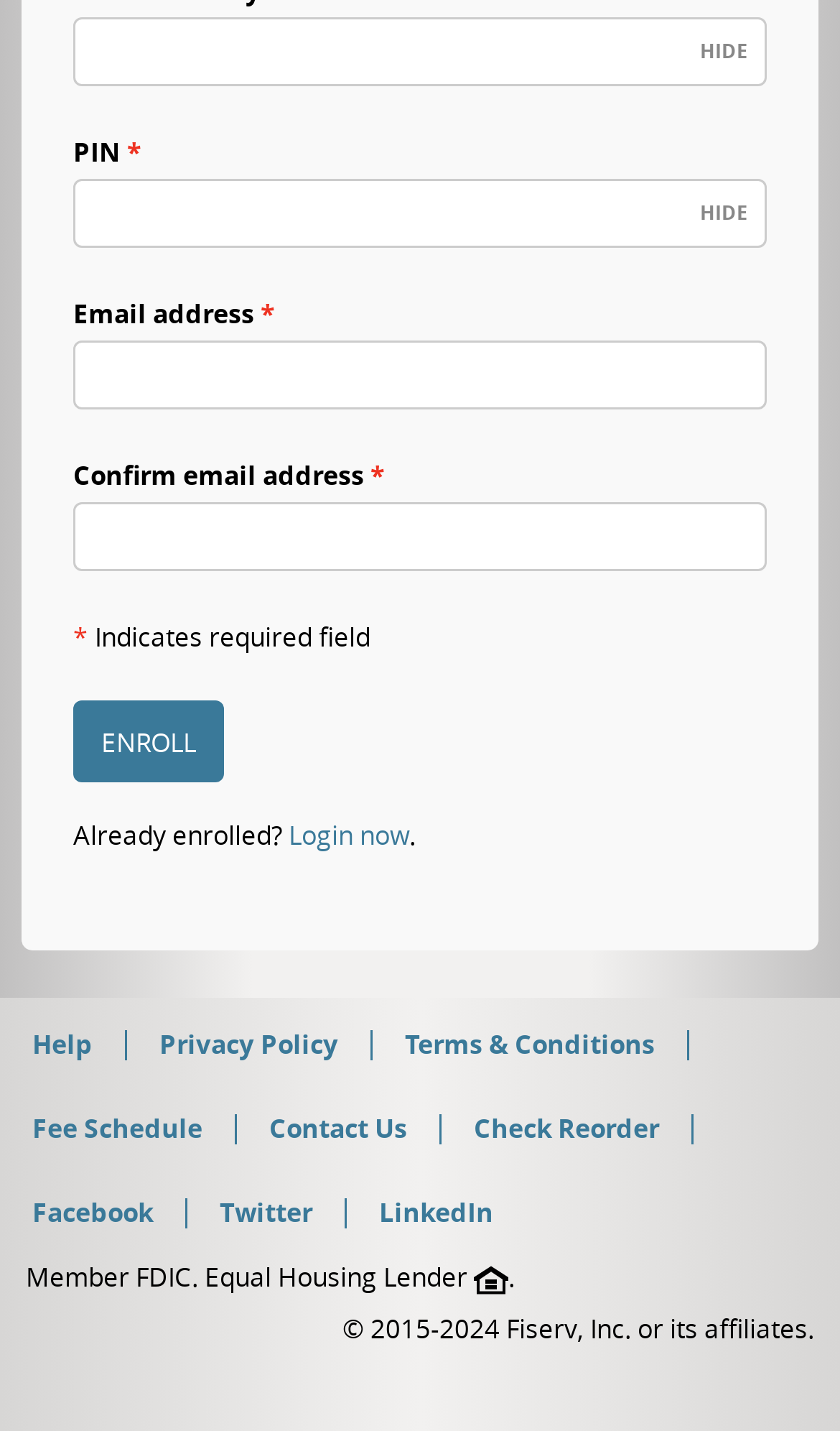Answer the question in a single word or phrase:
What is the function of the 'HIDE' buttons?

To hide/show input